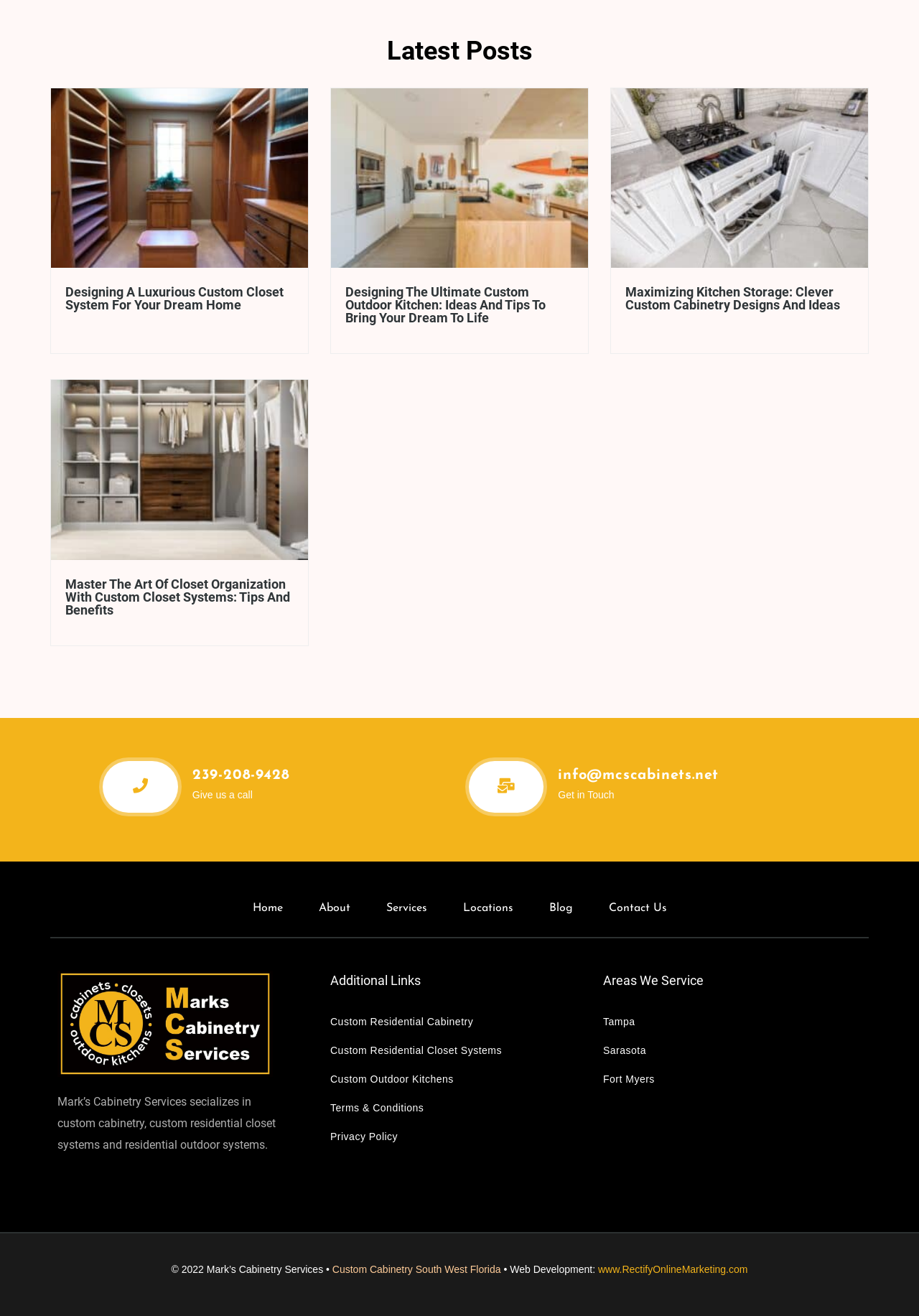Use the information in the screenshot to answer the question comprehensively: What are the areas serviced by the company?

I found the areas serviced by looking at the links under the 'Areas We Service' section, which include 'Tampa', 'Sarasota', and 'Fort Myers'.